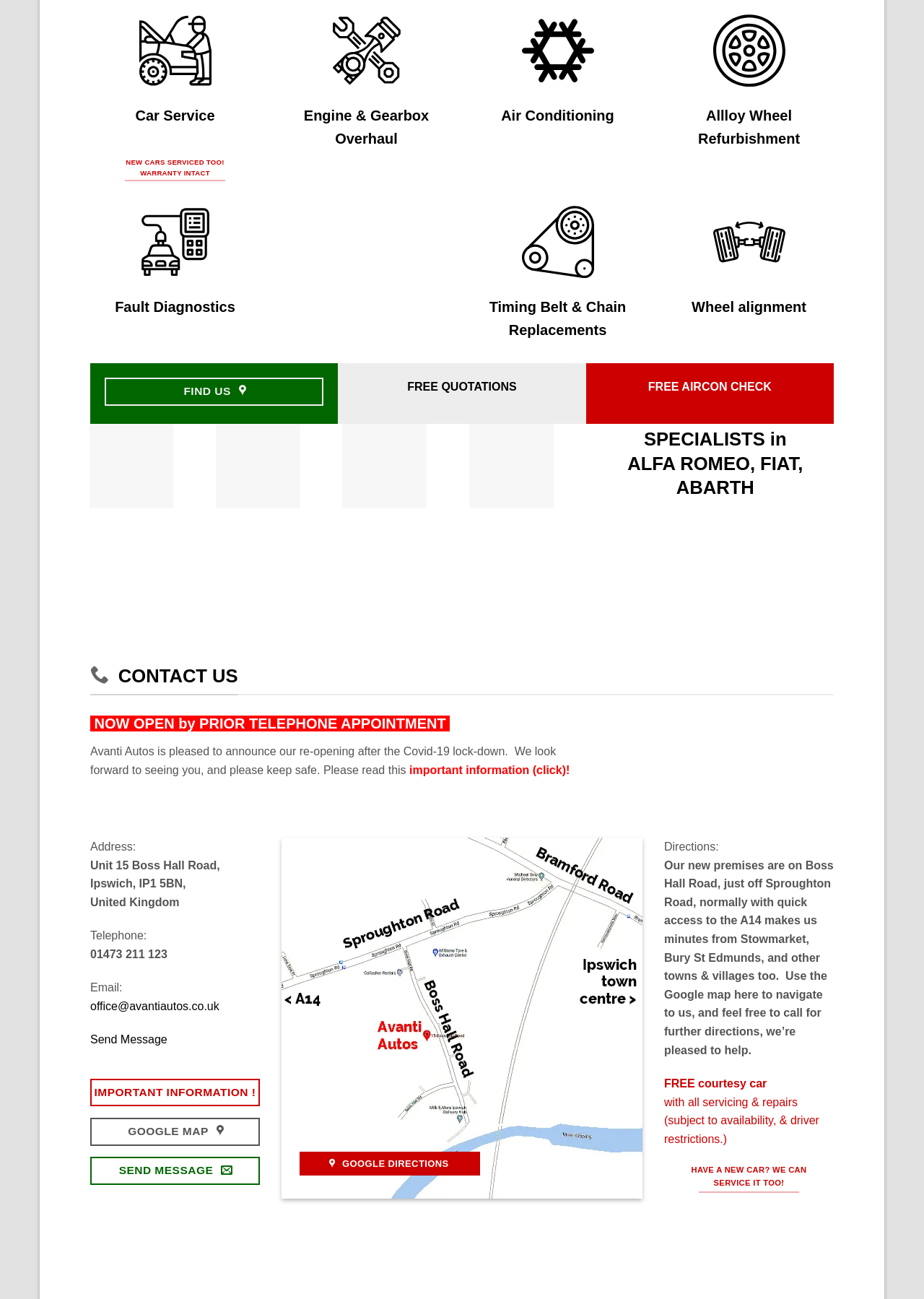Please determine the bounding box coordinates, formatted as (top-left x, top-left y, bottom-right x, bottom-right y), with all values as floating point numbers between 0 and 1. Identify the bounding box of the region described as: office@avantiautos.co.uk

[0.098, 0.77, 0.237, 0.779]